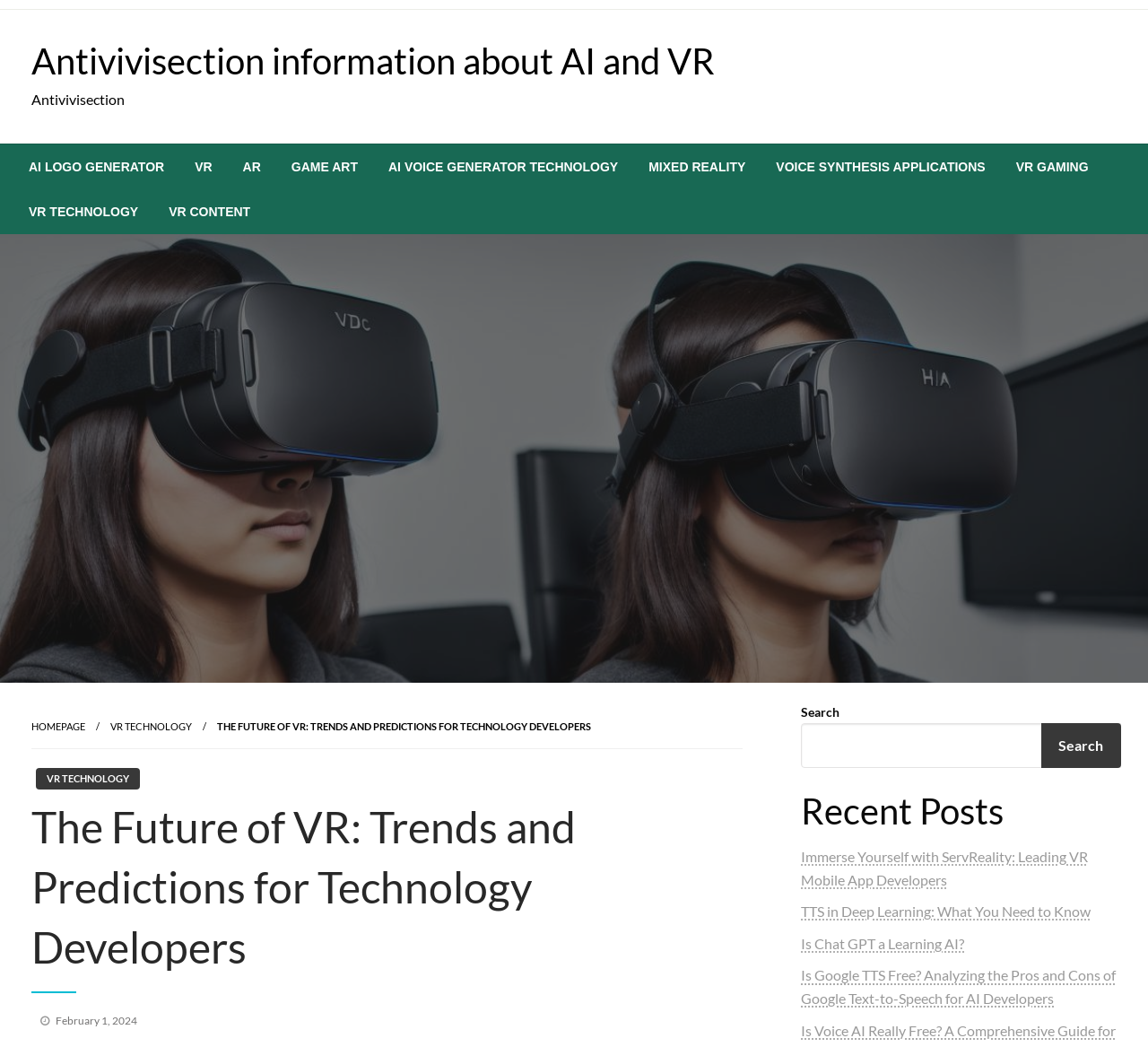Please indicate the bounding box coordinates for the clickable area to complete the following task: "Read the 'Immerse Yourself with ServReality: Leading VR Mobile App Developers' post". The coordinates should be specified as four float numbers between 0 and 1, i.e., [left, top, right, bottom].

[0.698, 0.81, 0.948, 0.848]